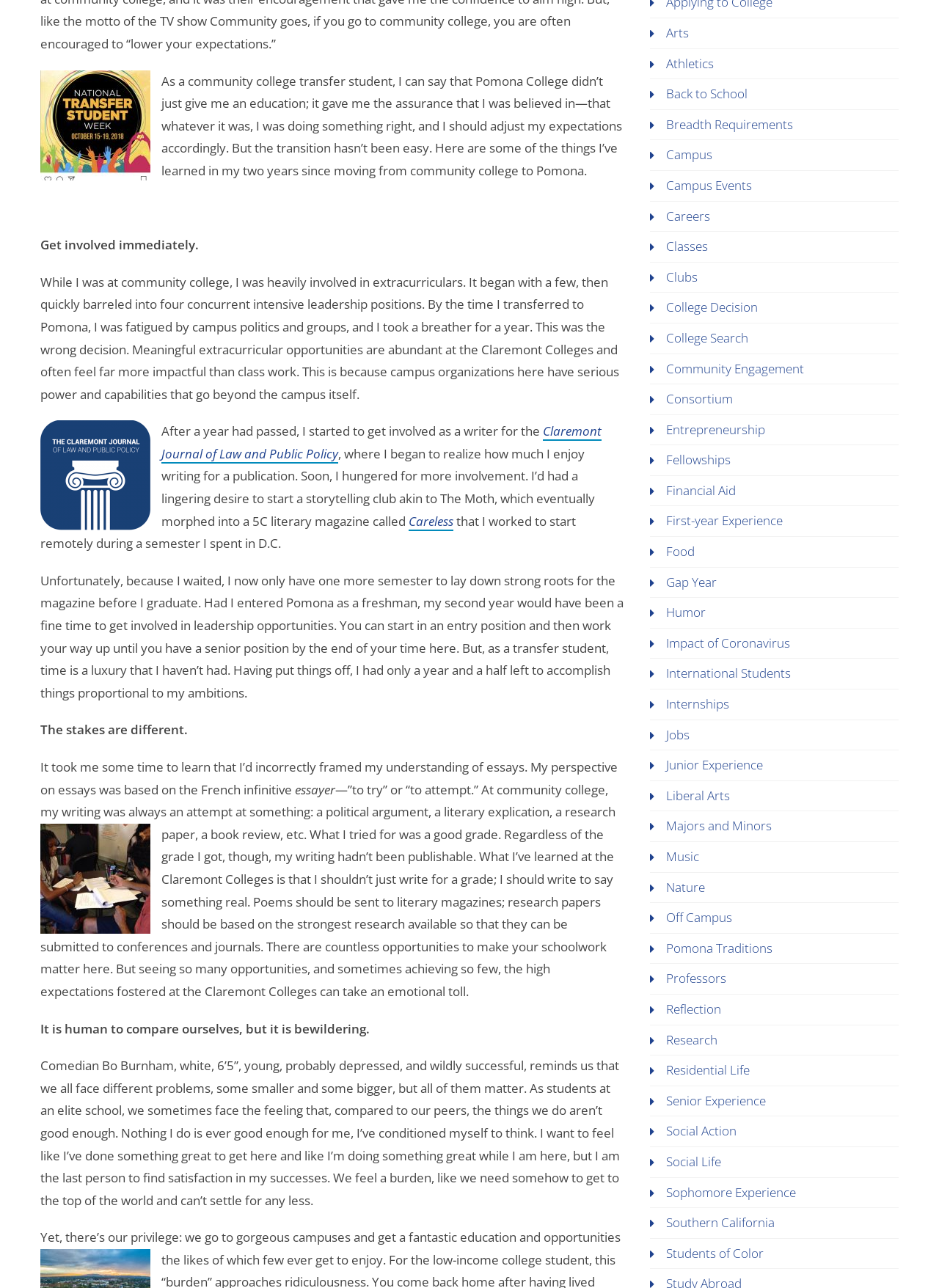Find the bounding box coordinates for the UI element that matches this description: "Back to School".

[0.709, 0.066, 0.796, 0.079]